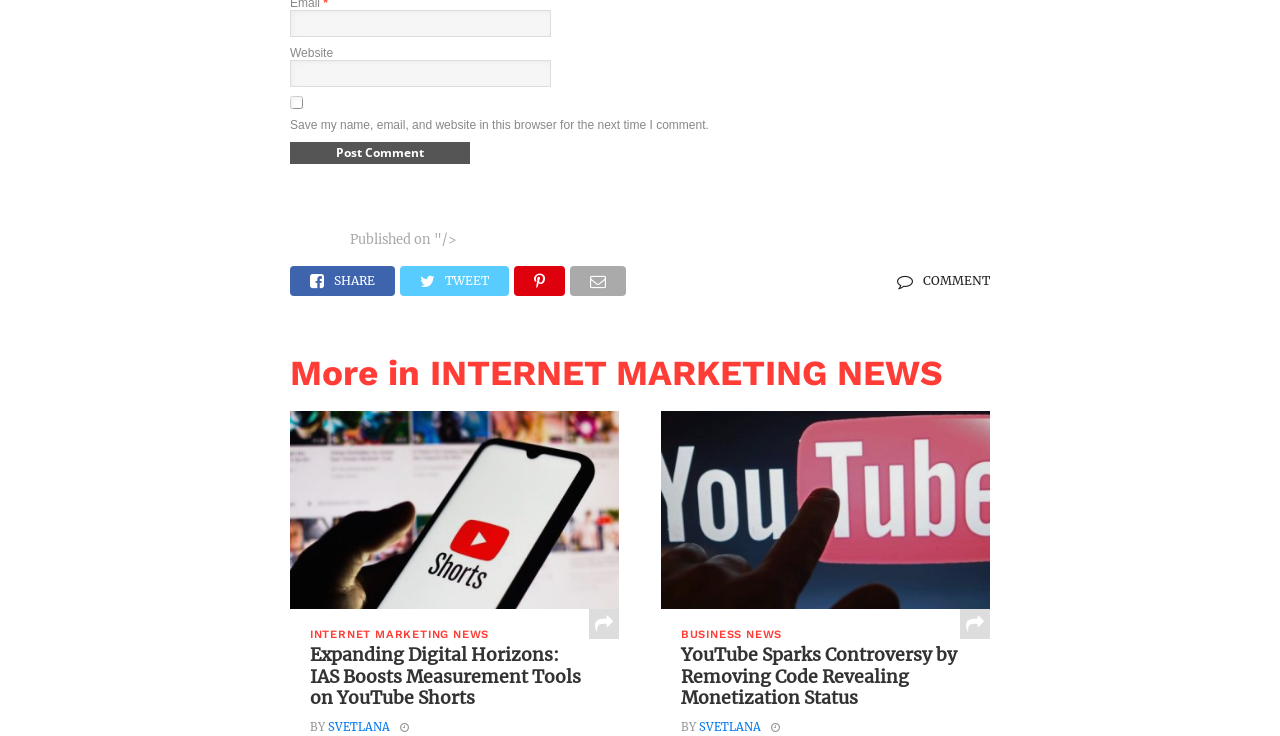What is the label of the first textbox?
Please elaborate on the answer to the question with detailed information.

The first textbox has an OCR text 'Email *' and is described by 'email-notes', so its label is 'Email'.